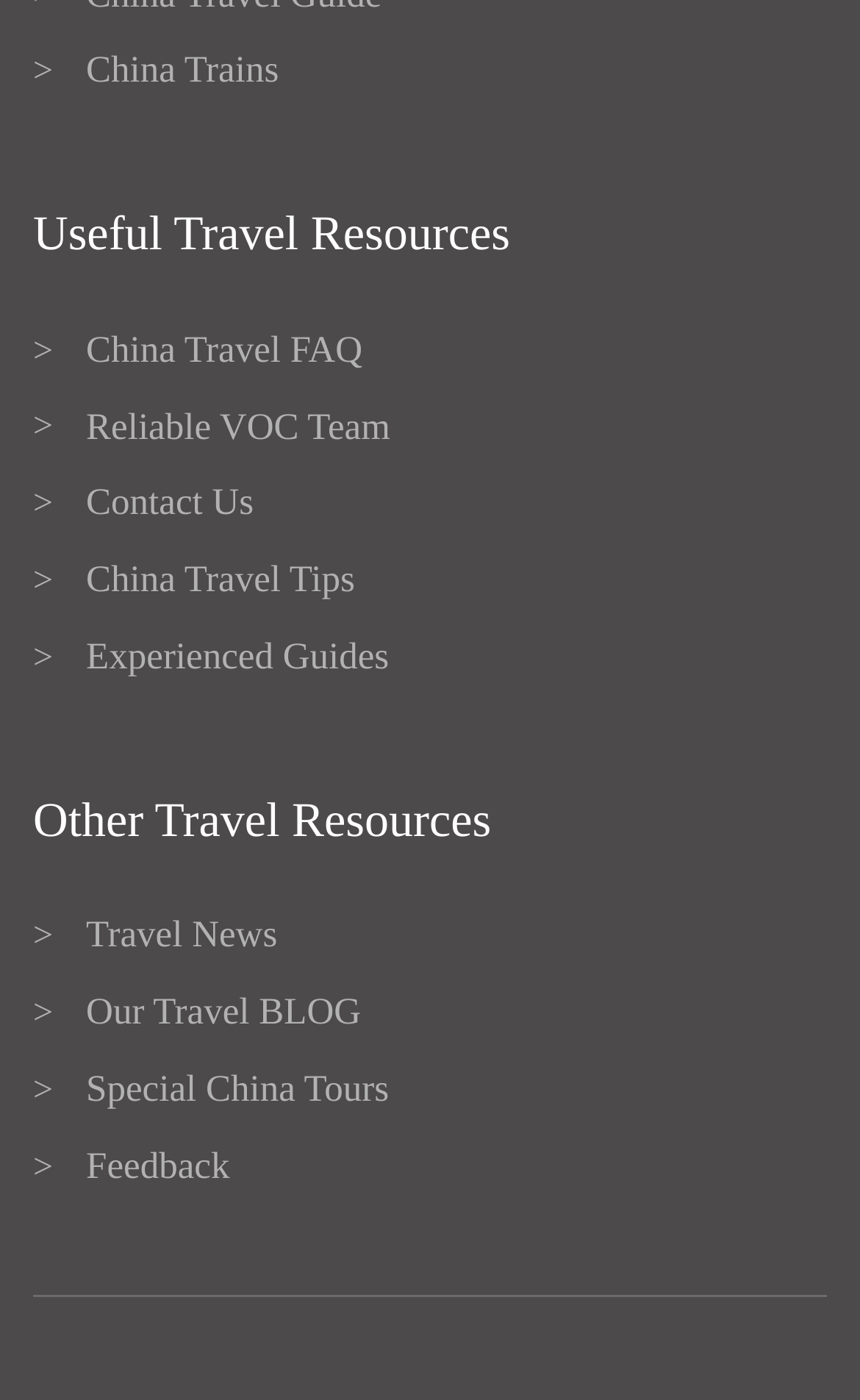Please find the bounding box for the UI component described as follows: "Travel News".

[0.1, 0.653, 0.322, 0.683]